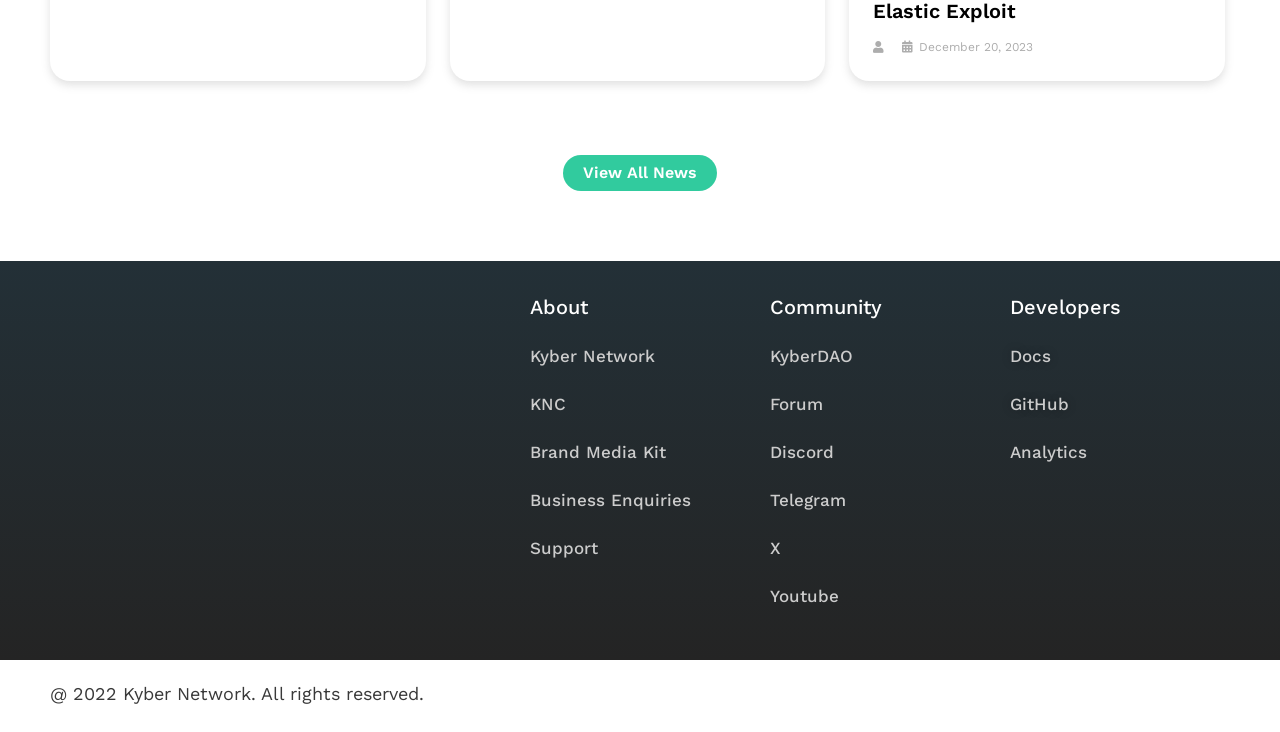What is the copyright information at the bottom of the webpage?
Please provide a single word or phrase as your answer based on the screenshot.

@ 2022 Kyber Network. All rights reserved.